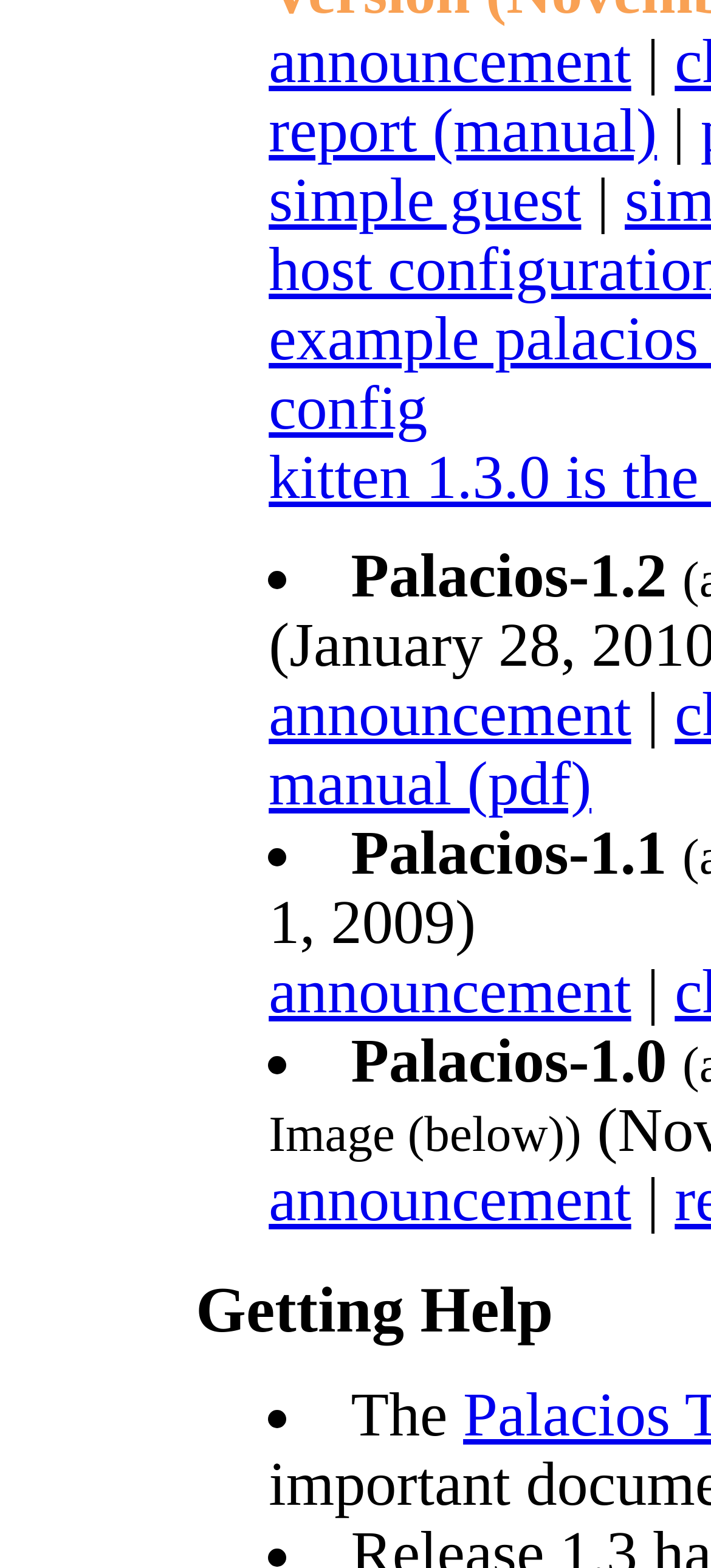Respond to the following question using a concise word or phrase: 
How many list items are there on the webpage?

4